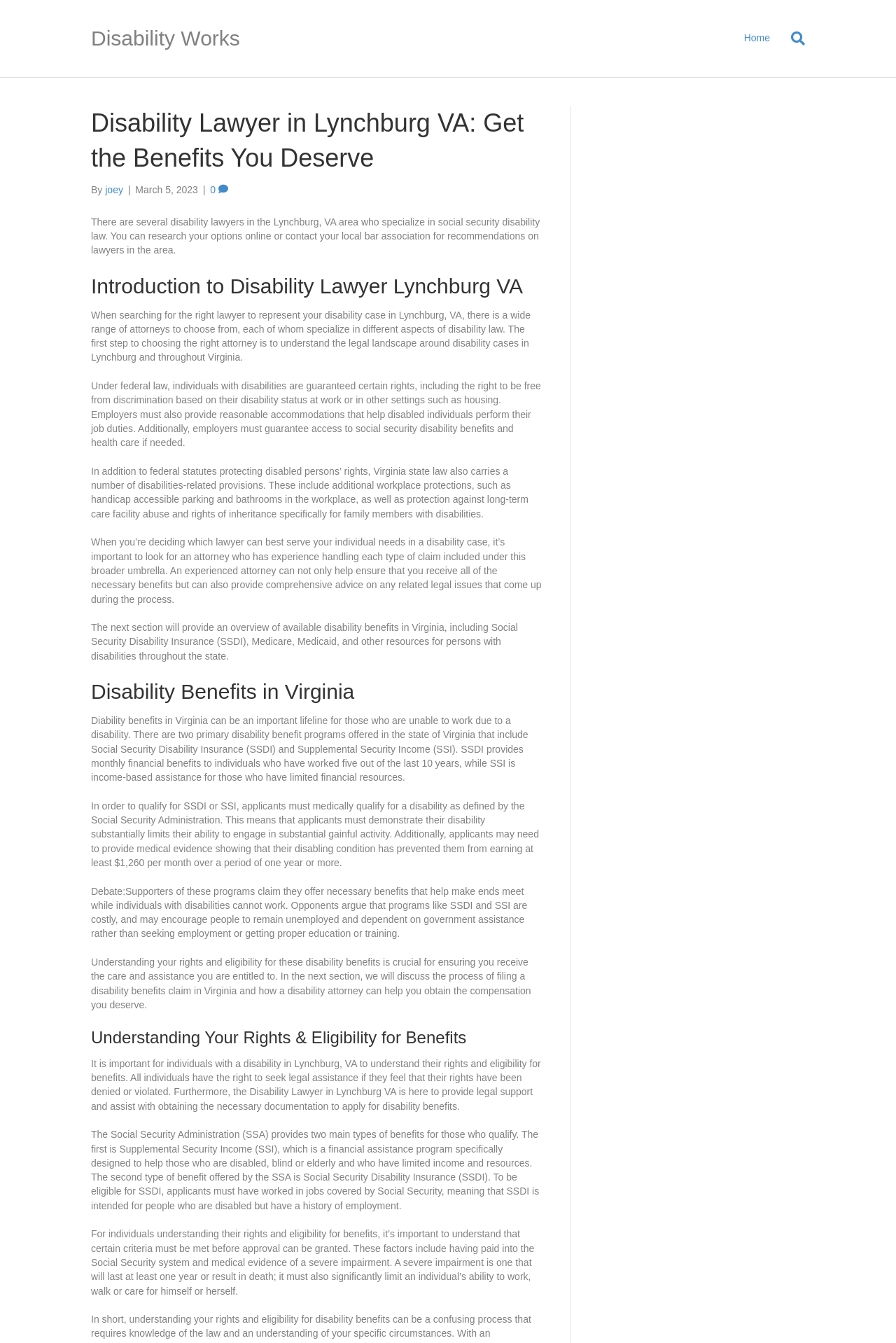Locate the bounding box of the UI element defined by this description: "Disability Works". The coordinates should be given as four float numbers between 0 and 1, formatted as [left, top, right, bottom].

[0.102, 0.017, 0.355, 0.04]